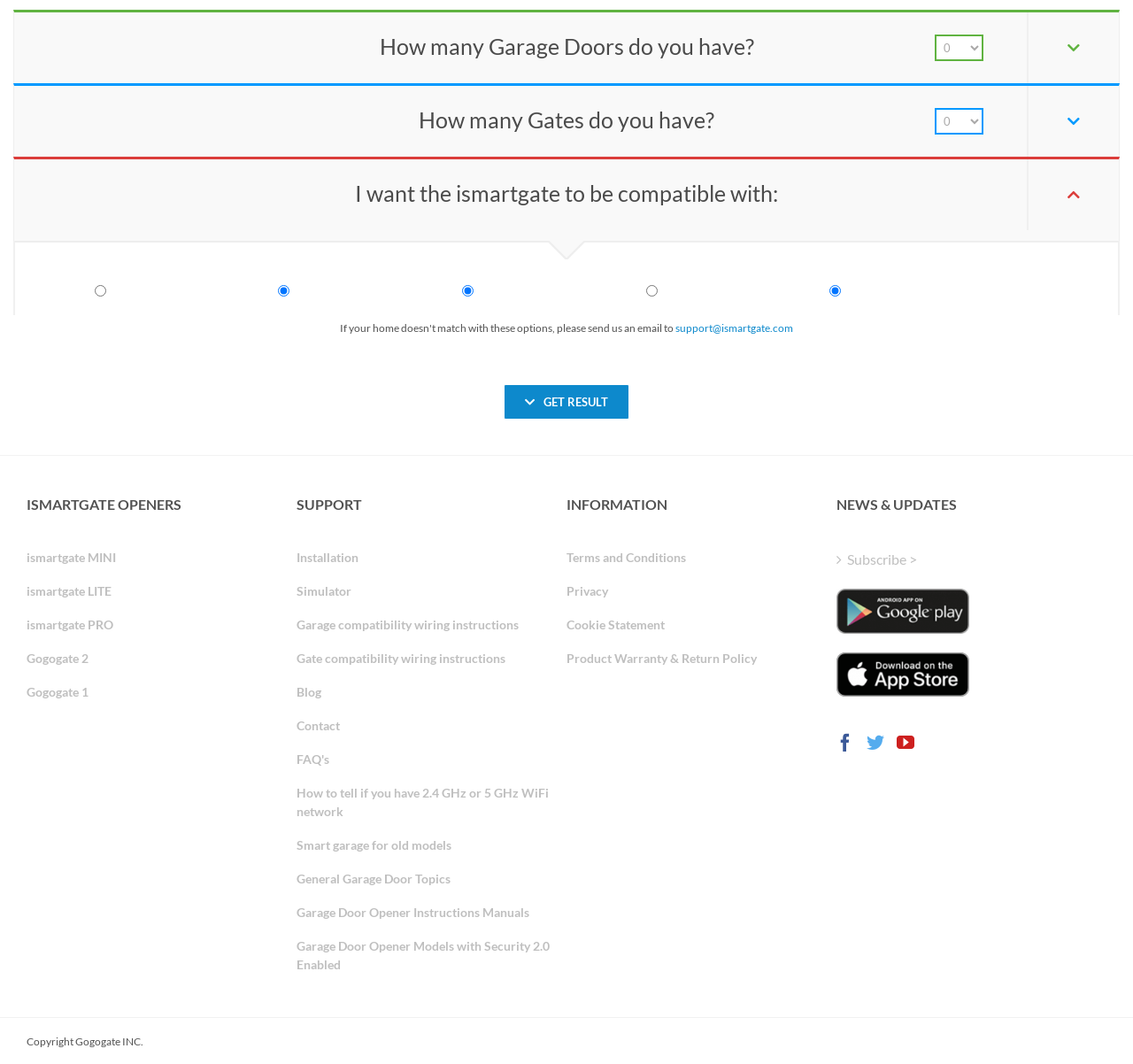Please reply with a single word or brief phrase to the question: 
How many garage doors can ismartgate opener be compatible with?

Multiple